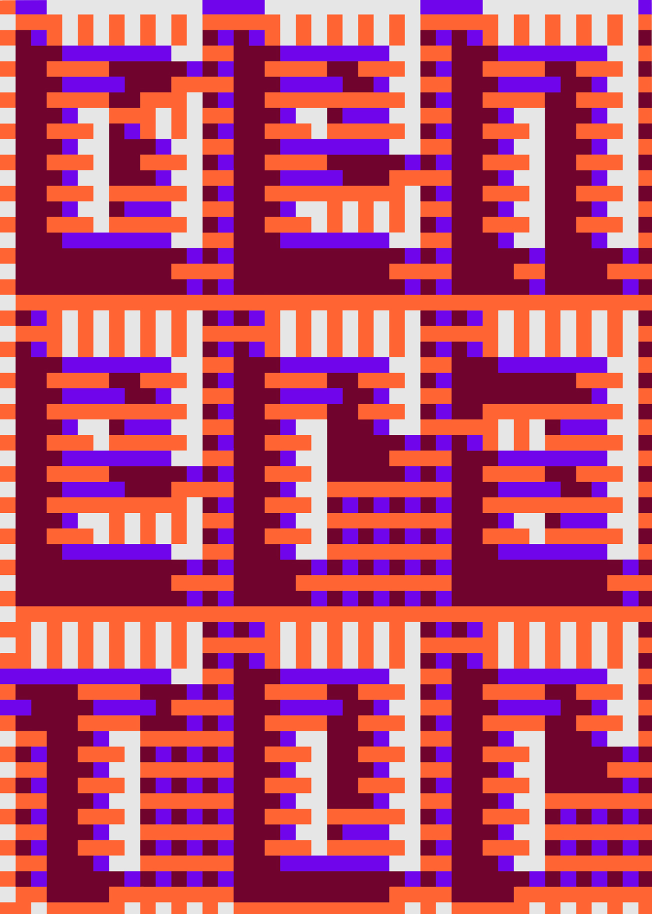Where was the 'Generator' exhibition held?
Using the visual information, respond with a single word or phrase.

Kaleidoscope Gallery